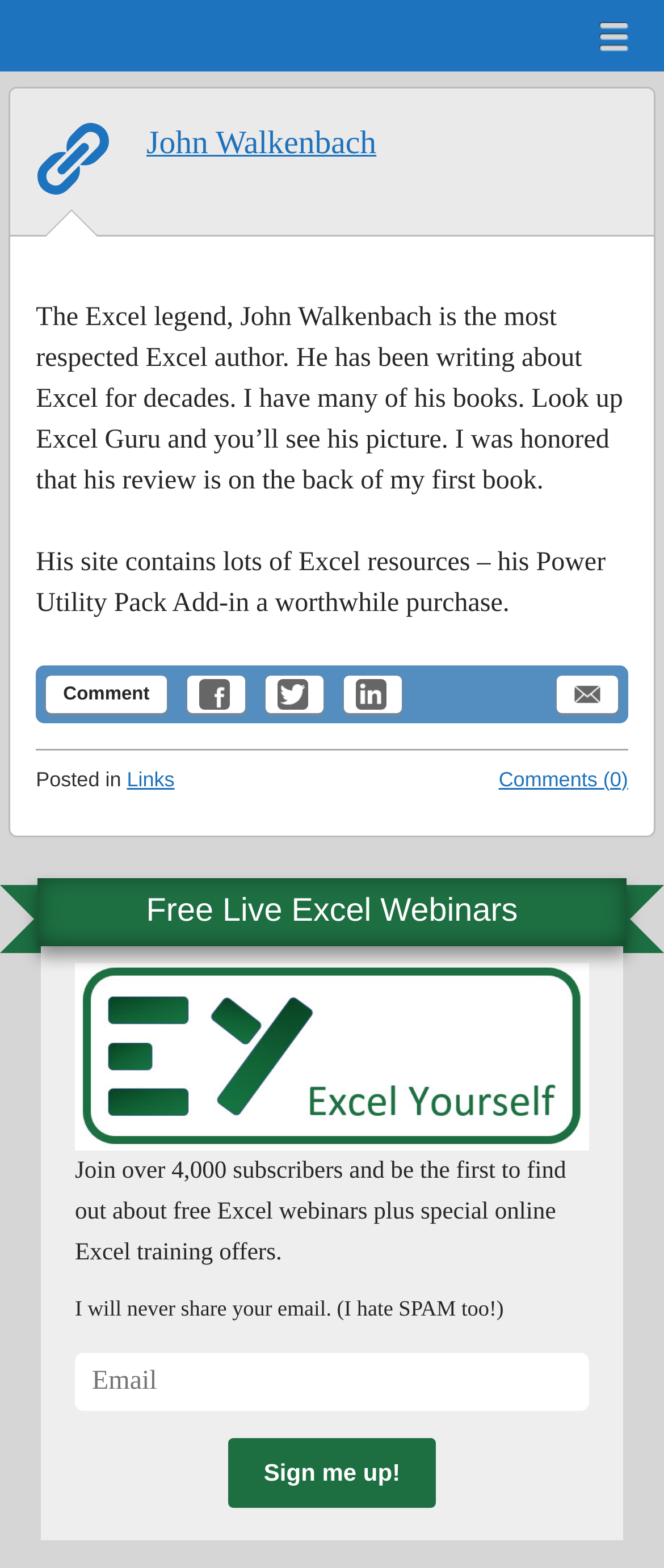Pinpoint the bounding box coordinates of the clickable element to carry out the following instruction: "Click the 'Comment' link."

[0.07, 0.431, 0.251, 0.454]